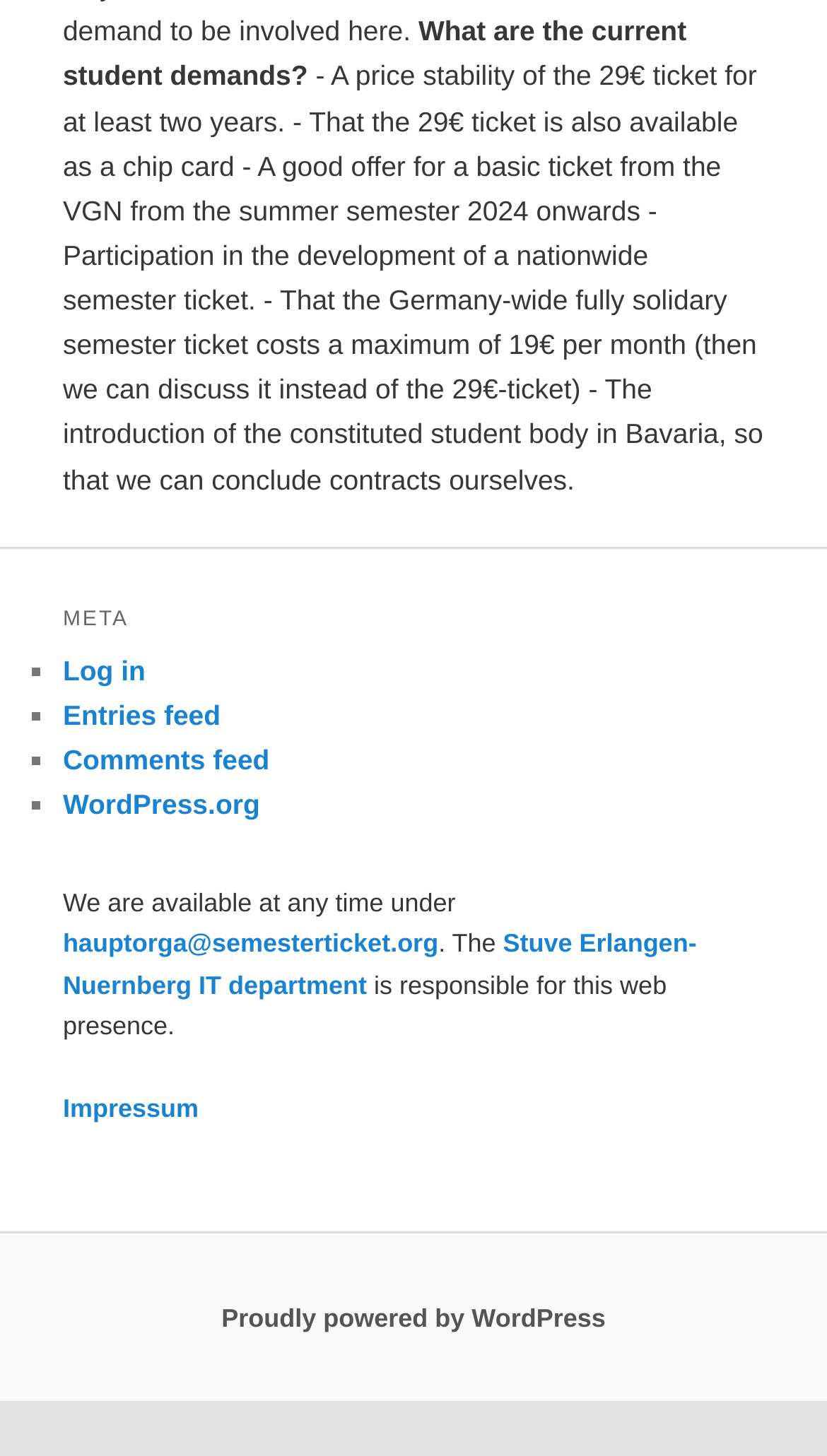Who is responsible for this web presence?
Please look at the screenshot and answer in one word or a short phrase.

Stuve Erlangen-Nuernberg IT department